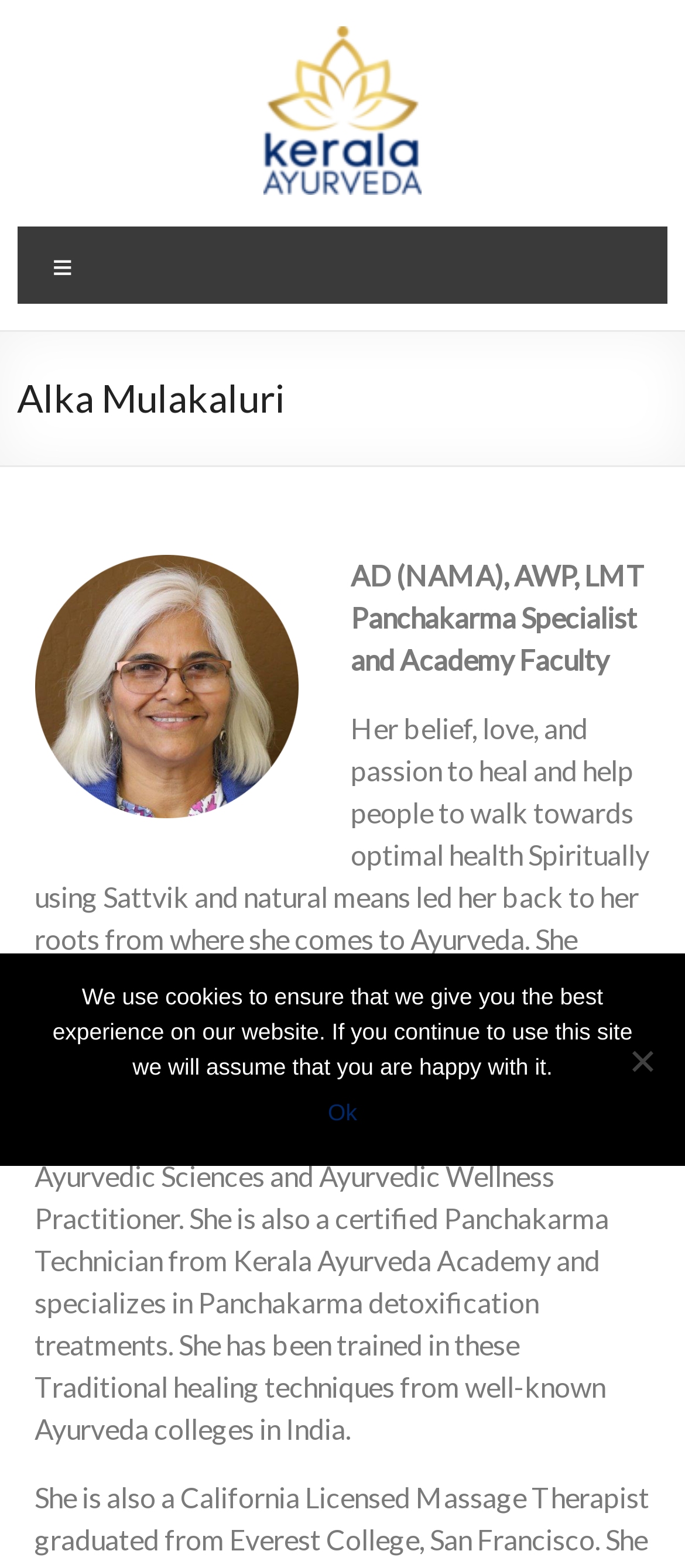Please give a concise answer to this question using a single word or phrase: 
What is Alka's specialization?

Panchakarma detoxification treatments